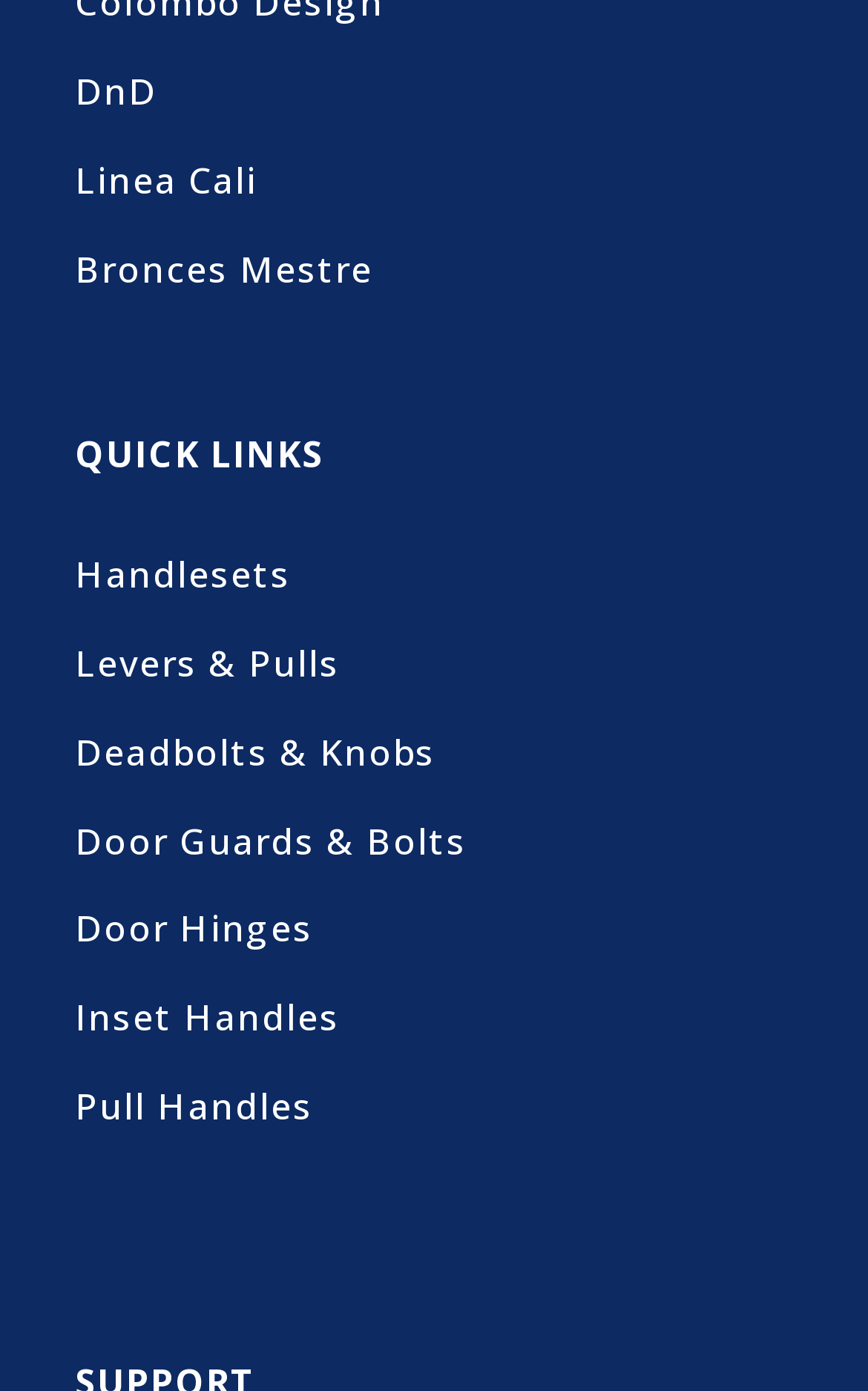Please indicate the bounding box coordinates for the clickable area to complete the following task: "go to Handlesets". The coordinates should be specified as four float numbers between 0 and 1, i.e., [left, top, right, bottom].

[0.086, 0.395, 0.335, 0.431]